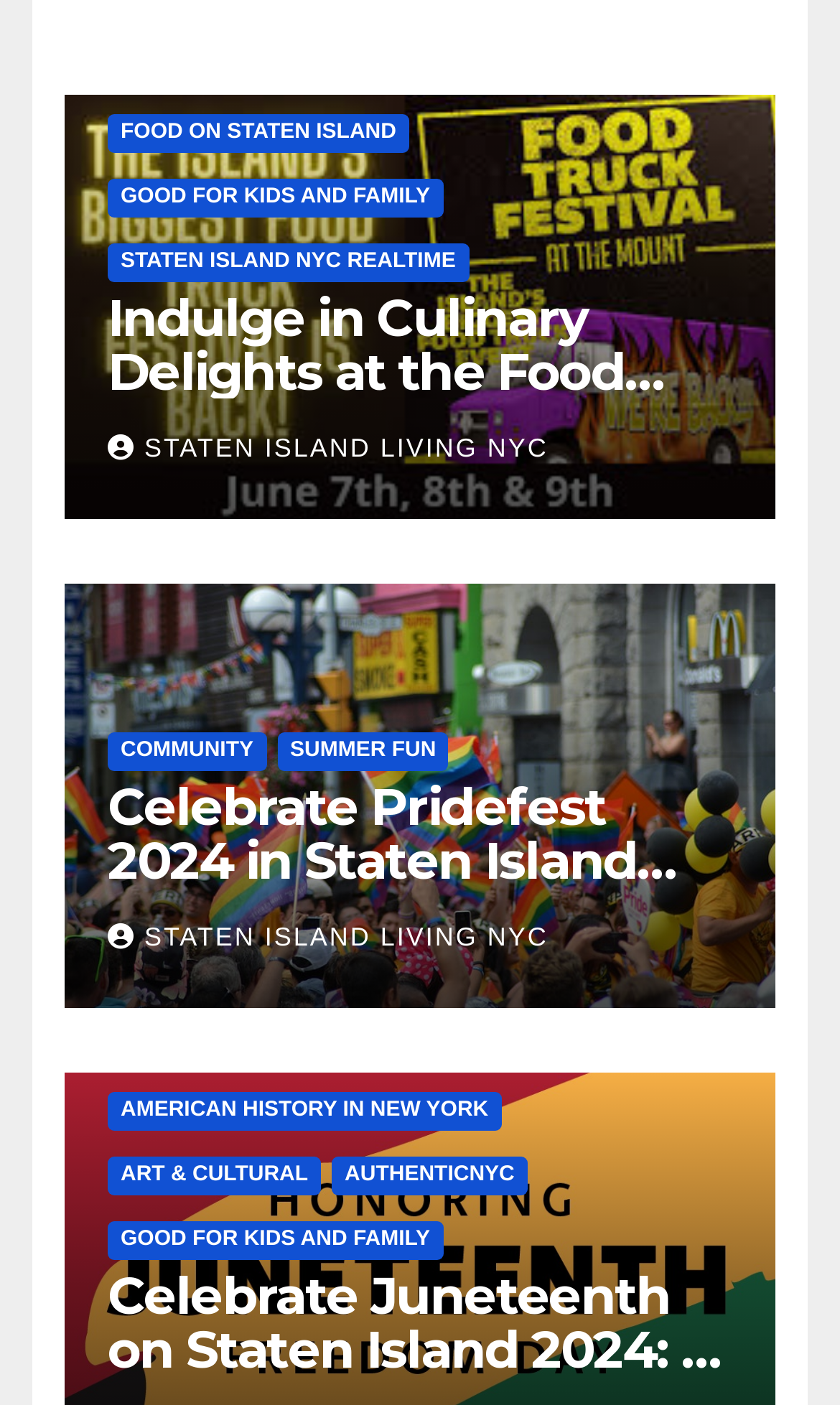Provide a brief response using a word or short phrase to this question:
What type of content is available on this website?

Events and Activities